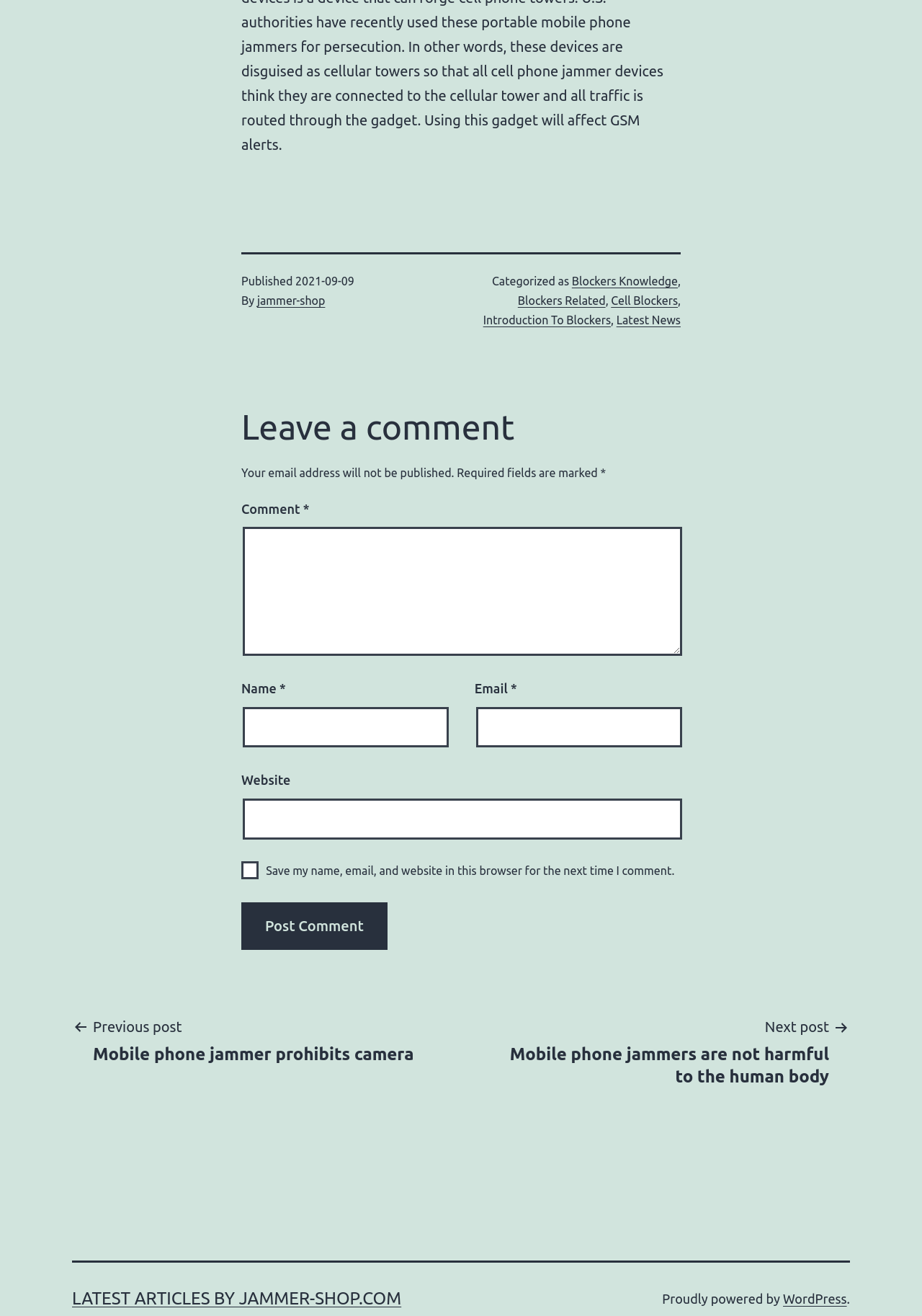What is the category of the article?
Could you answer the question with a detailed and thorough explanation?

The category of the article can be found in the footer section of the webpage, where it is written as 'Categorized as Blockers Knowledge, Blockers Related, Cell Blockers, Introduction To Blockers, Latest News'.